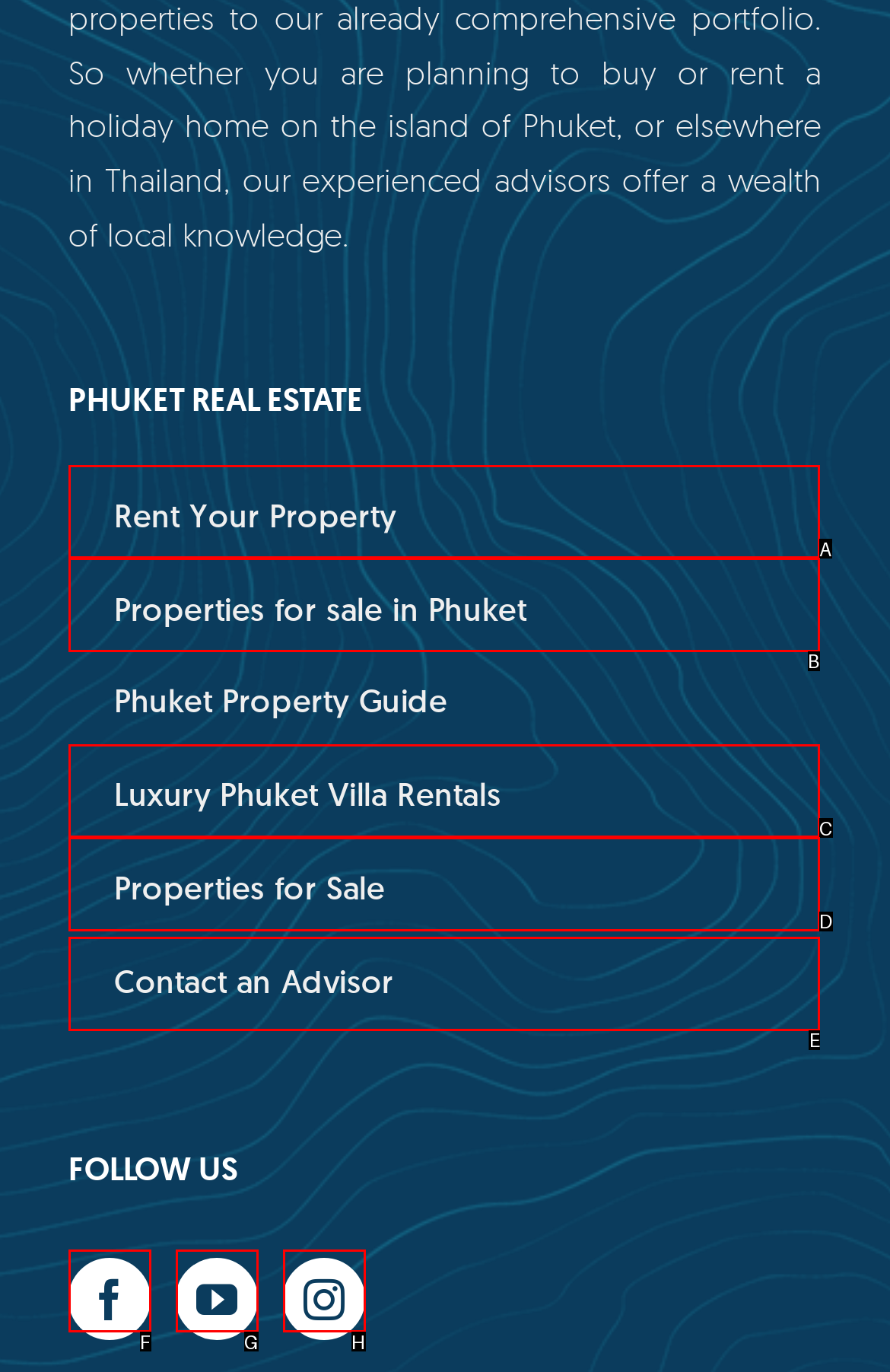Point out which HTML element you should click to fulfill the task: Click on the link to view Second Generation Business Owners.
Provide the option's letter from the given choices.

None